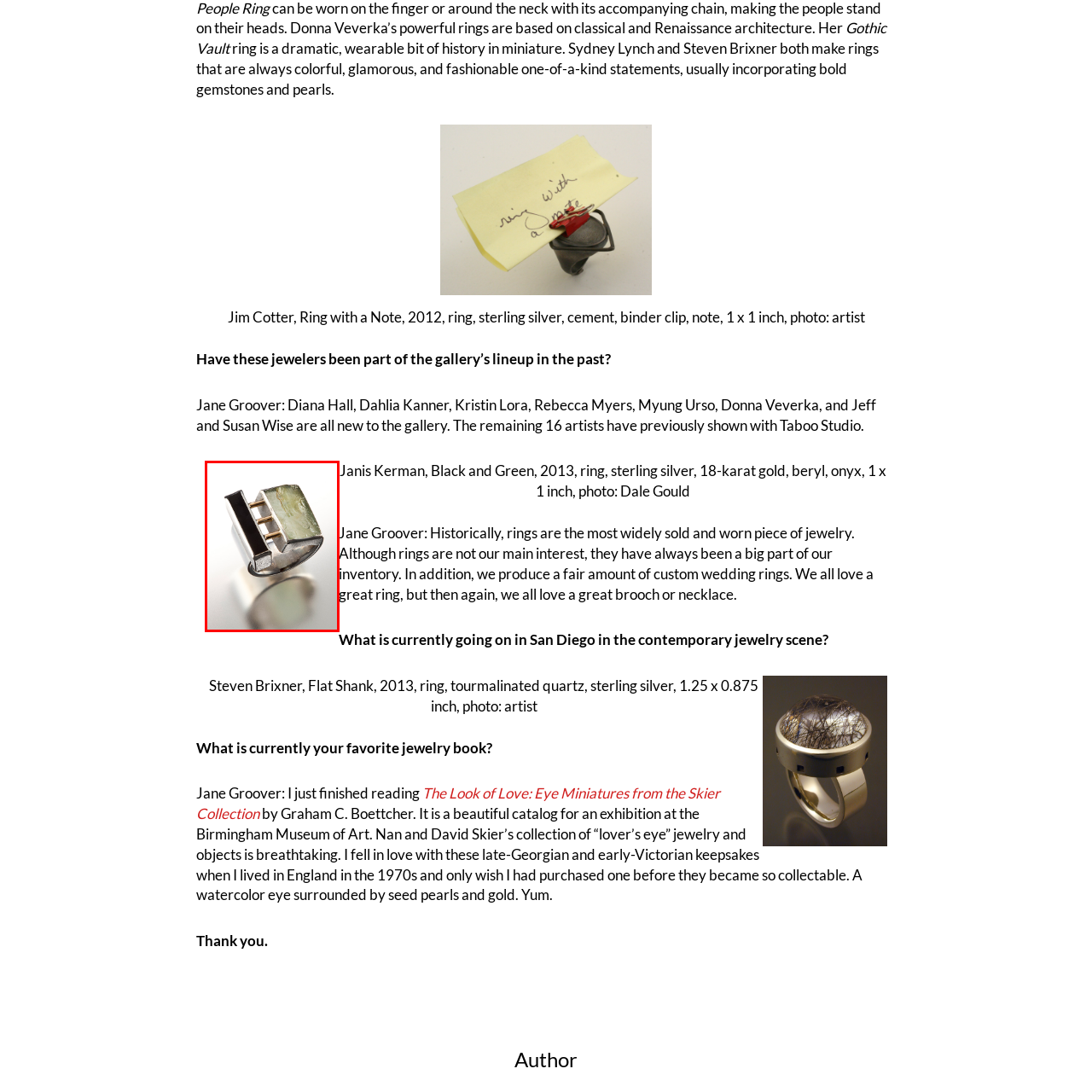Who photographed the ring?
Look closely at the image inside the red bounding box and answer the question with as much detail as possible.

The caption credits Dale Gould as the photographer who captured the image of the ring, showcasing its intricate details and vibrant design.